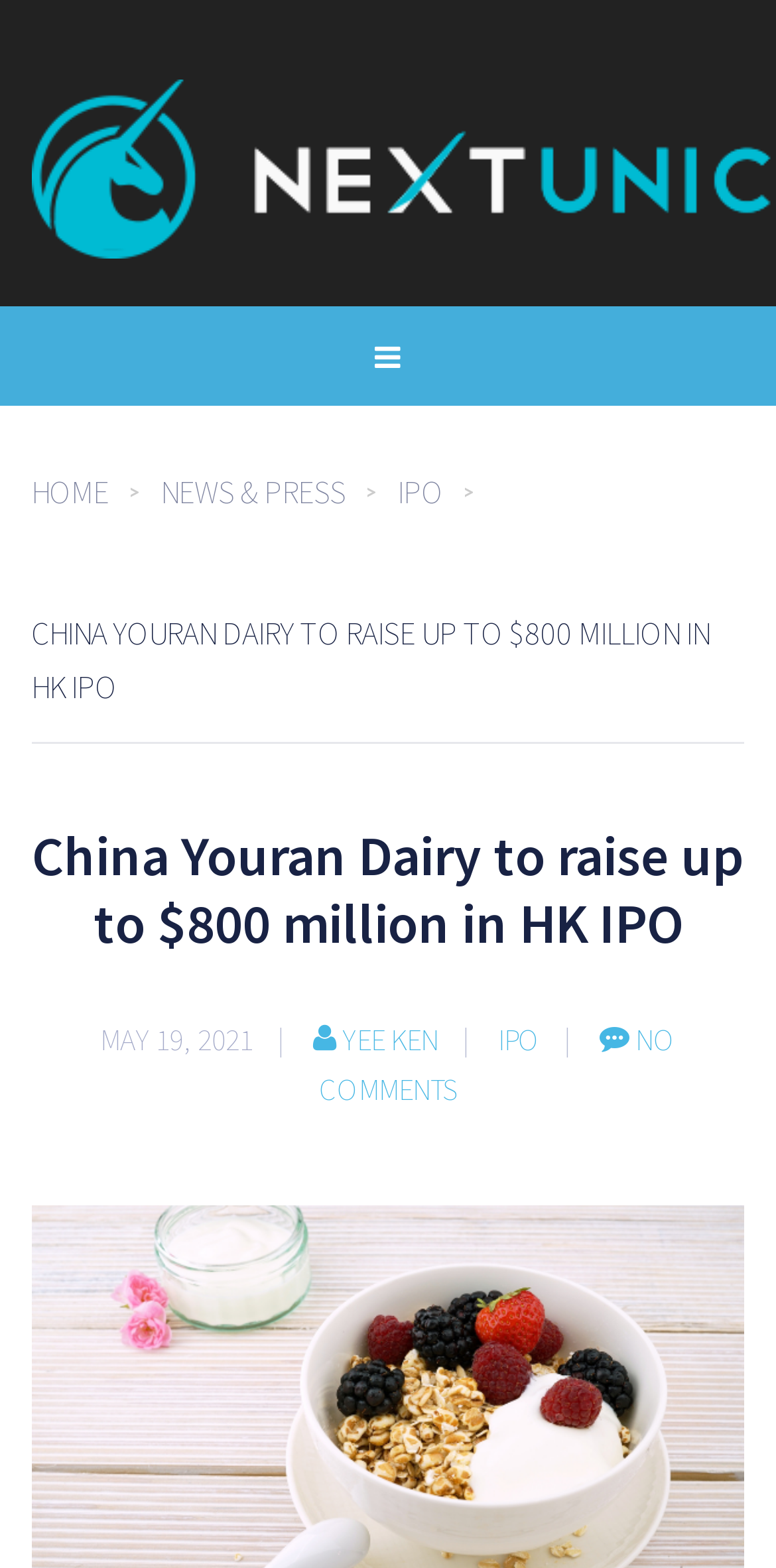Answer the question with a single word or phrase: 
Who is the author of the article?

YEE KEN